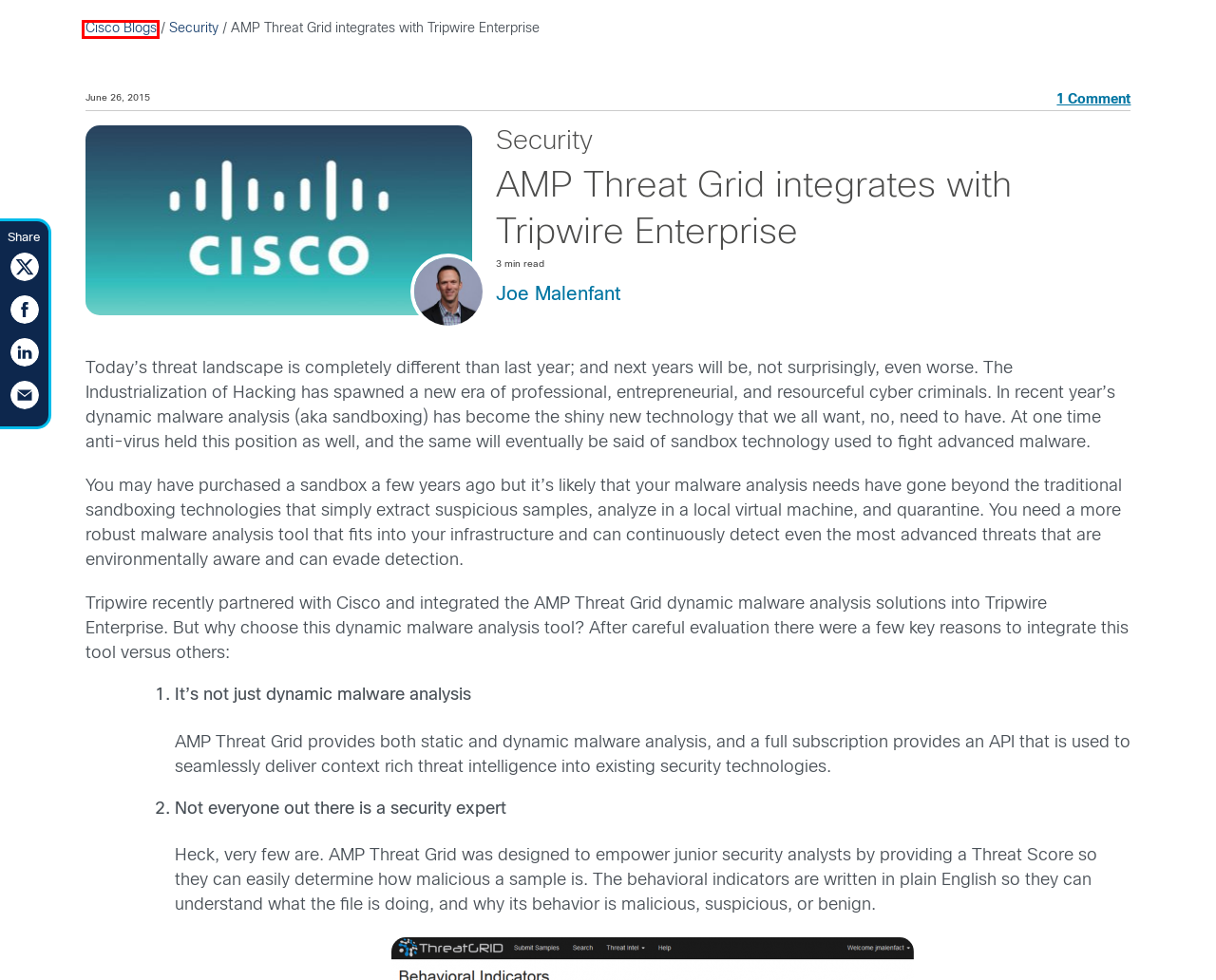You are looking at a webpage screenshot with a red bounding box around an element. Pick the description that best matches the new webpage after interacting with the element in the red bounding box. The possible descriptions are:
A. Joe Malenfant
B. ThreatGRID - Cisco Blogs
C. Security @ Cisco Blogs
D. Cisco Online Privacy Statement - Cisco
E. Cisco Blogs
F. security - Cisco Blogs
G. AMP - Cisco Blogs
H. Cisco Secure Malware Analytics (Threat Grid) - Cisco

E